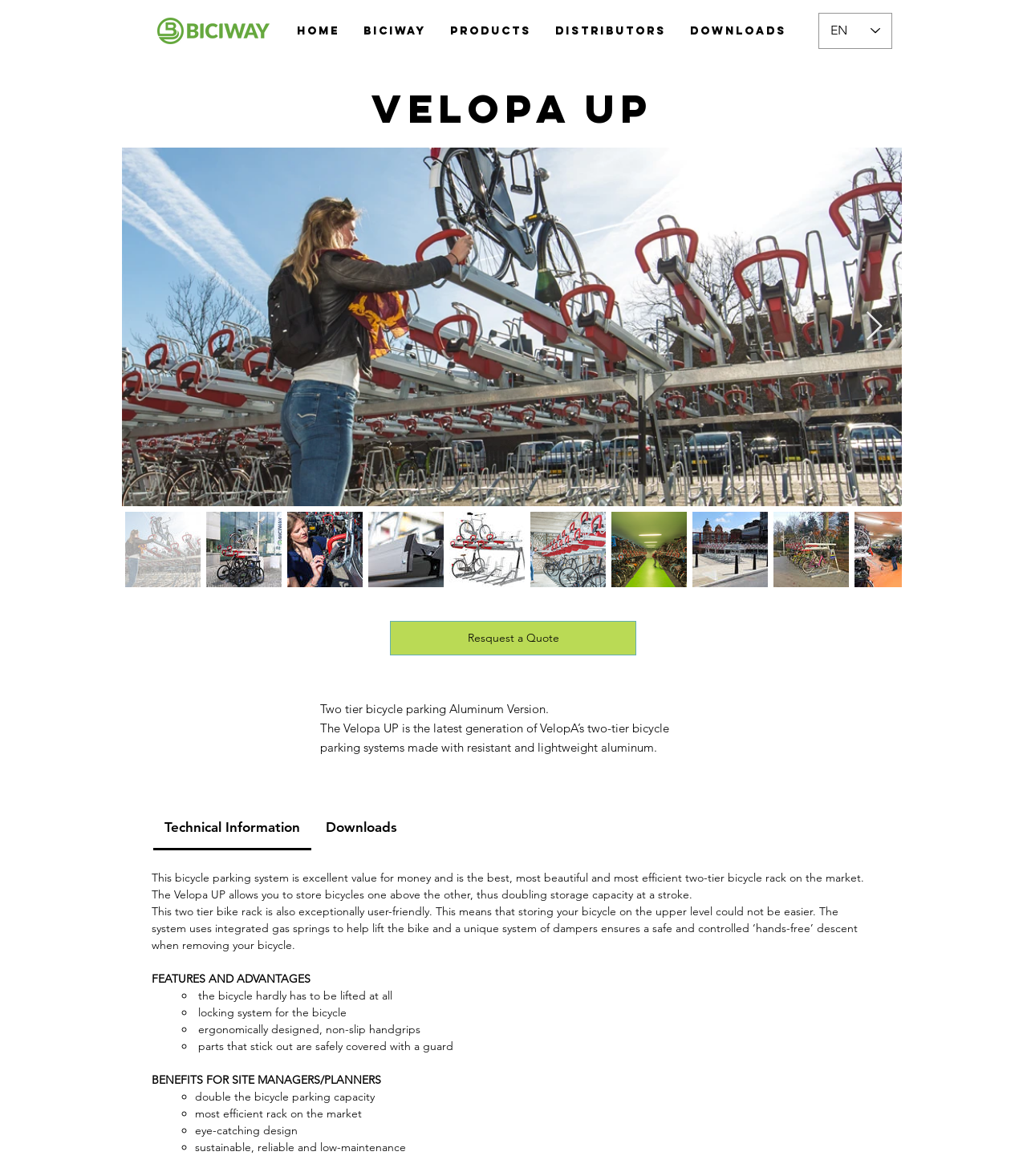How many tabs are there?
Refer to the image and give a detailed answer to the question.

There are two tabs on the page, 'Technical Information' and 'Downloads', which can be found below the product description.